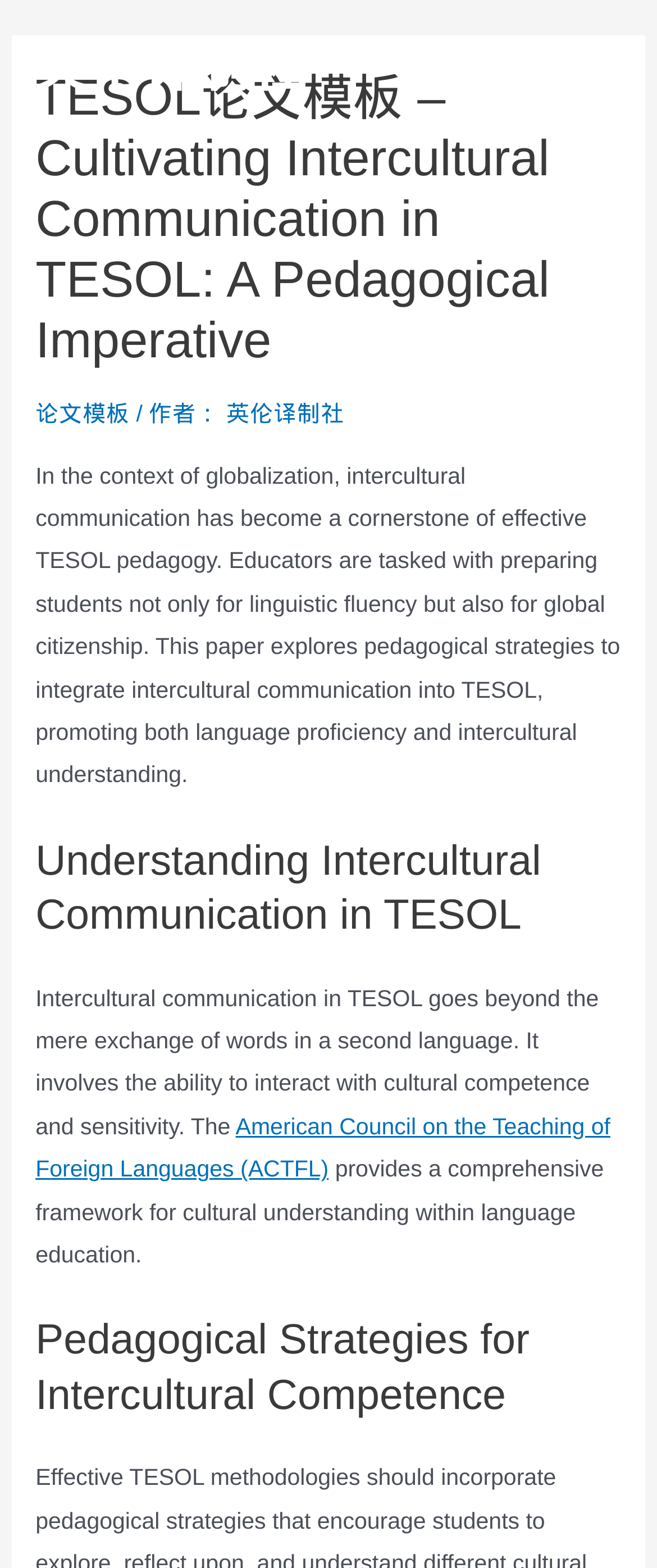Determine the main text heading of the webpage and provide its content.

TESOL论文模板 – Cultivating Intercultural Communication in TESOL: A Pedagogical Imperative